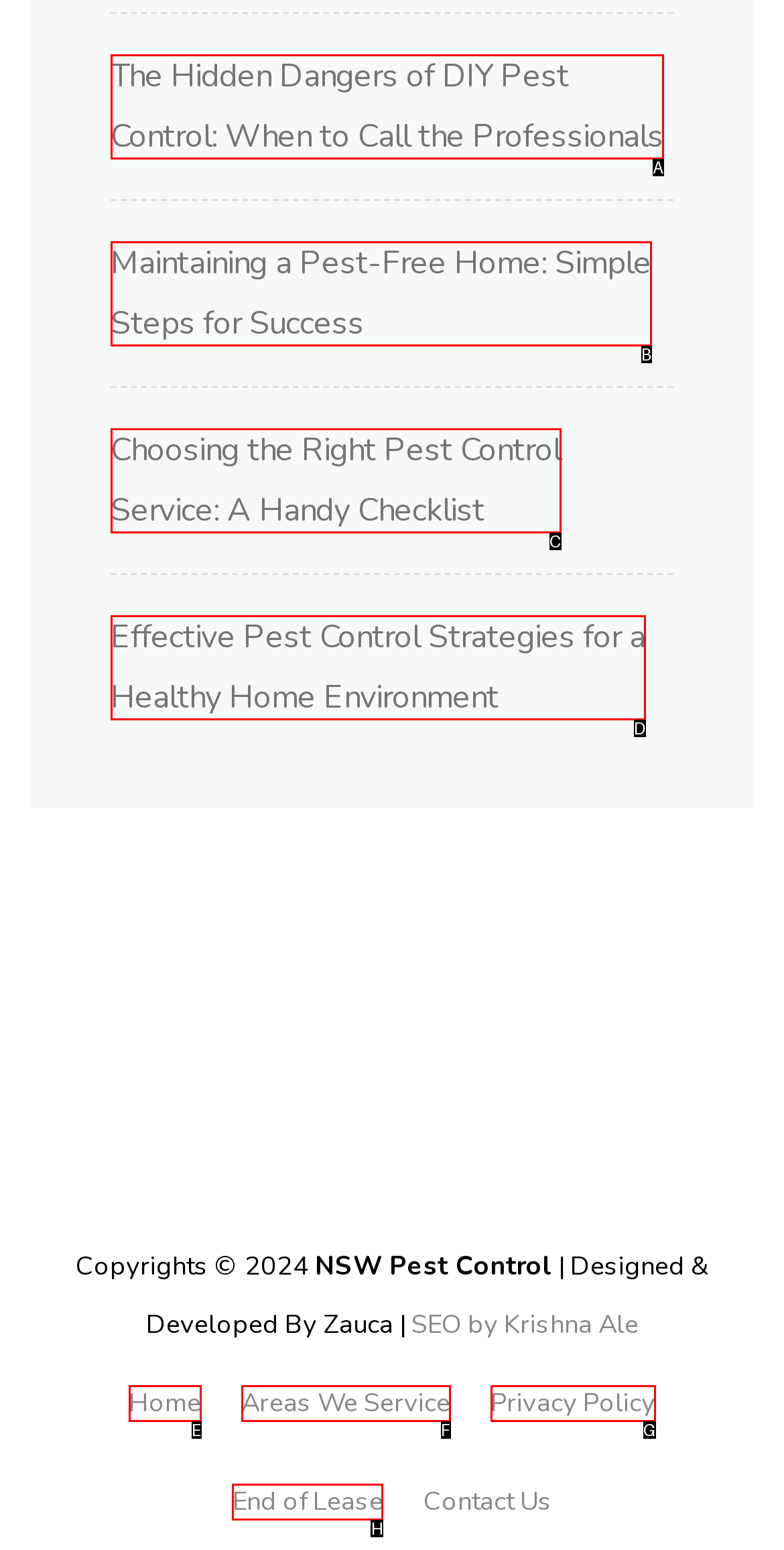Choose the option that matches the following description: Areas We Service
Answer with the letter of the correct option.

F